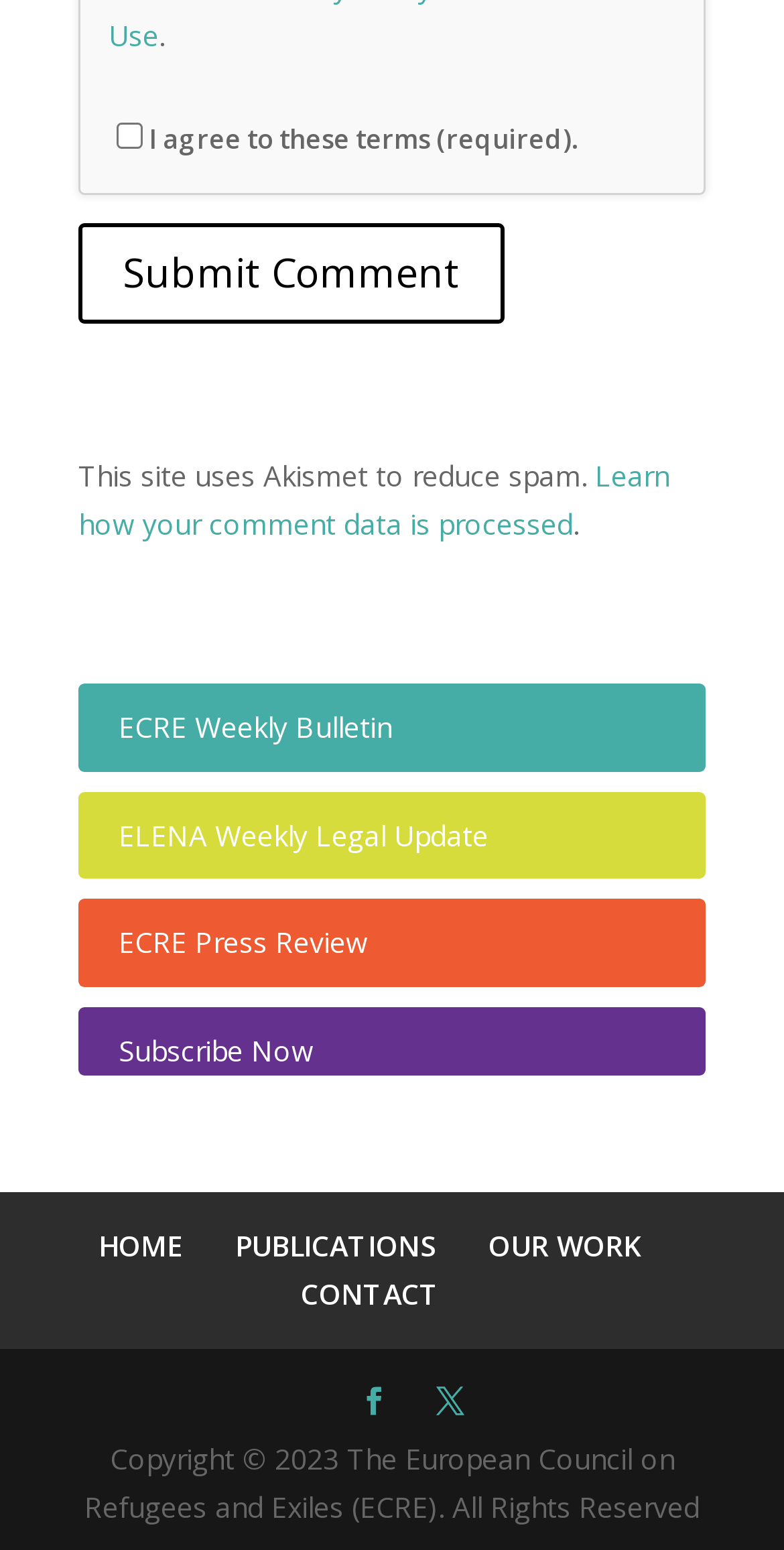Indicate the bounding box coordinates of the element that needs to be clicked to satisfy the following instruction: "Subscribe Now". The coordinates should be four float numbers between 0 and 1, i.e., [left, top, right, bottom].

[0.151, 0.666, 0.4, 0.69]